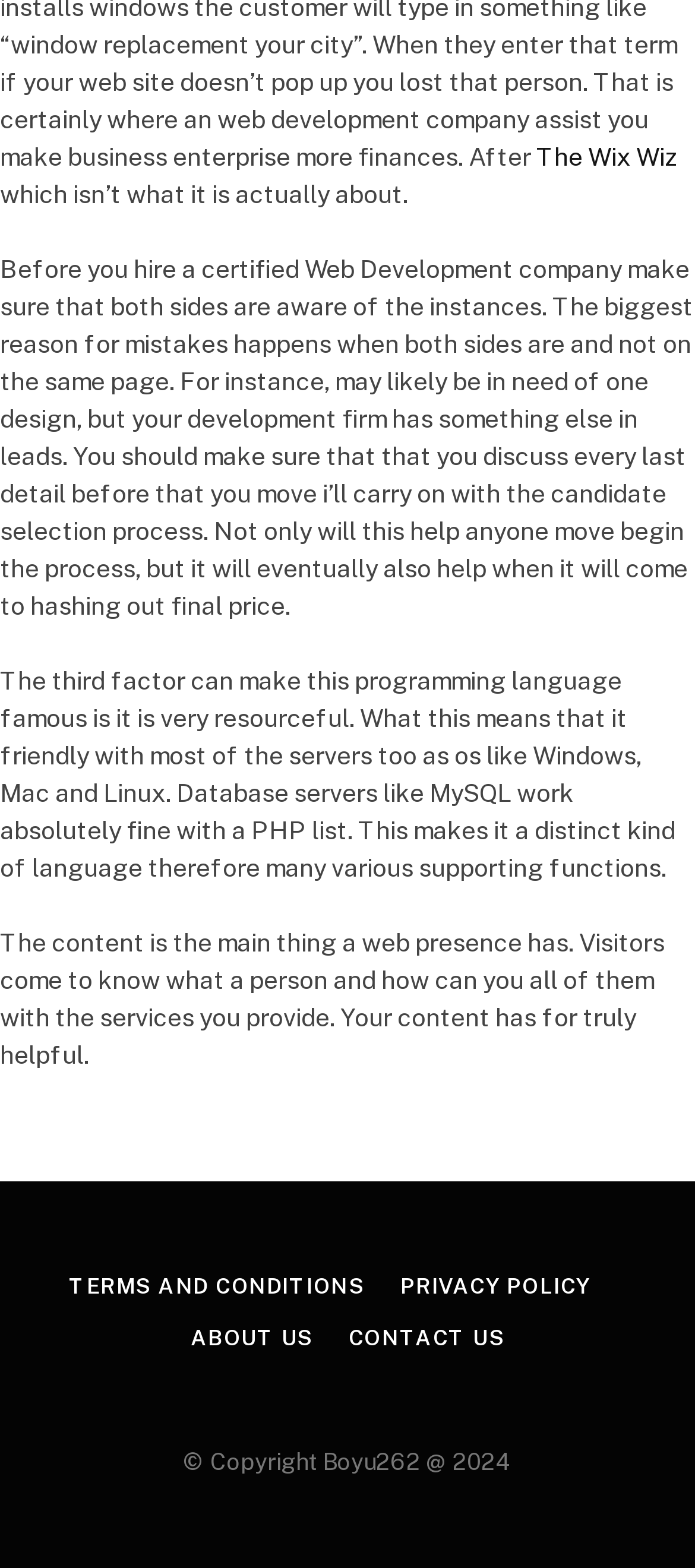What can be found at the bottom of the webpage?
Please provide a detailed answer to the question.

At the bottom of the webpage, there is a section that displays copyright information, specifically 'Copyright Boyu262 @ 2024', indicating that the content on the webpage is owned by Boyu262 and is copyrighted until 2024.